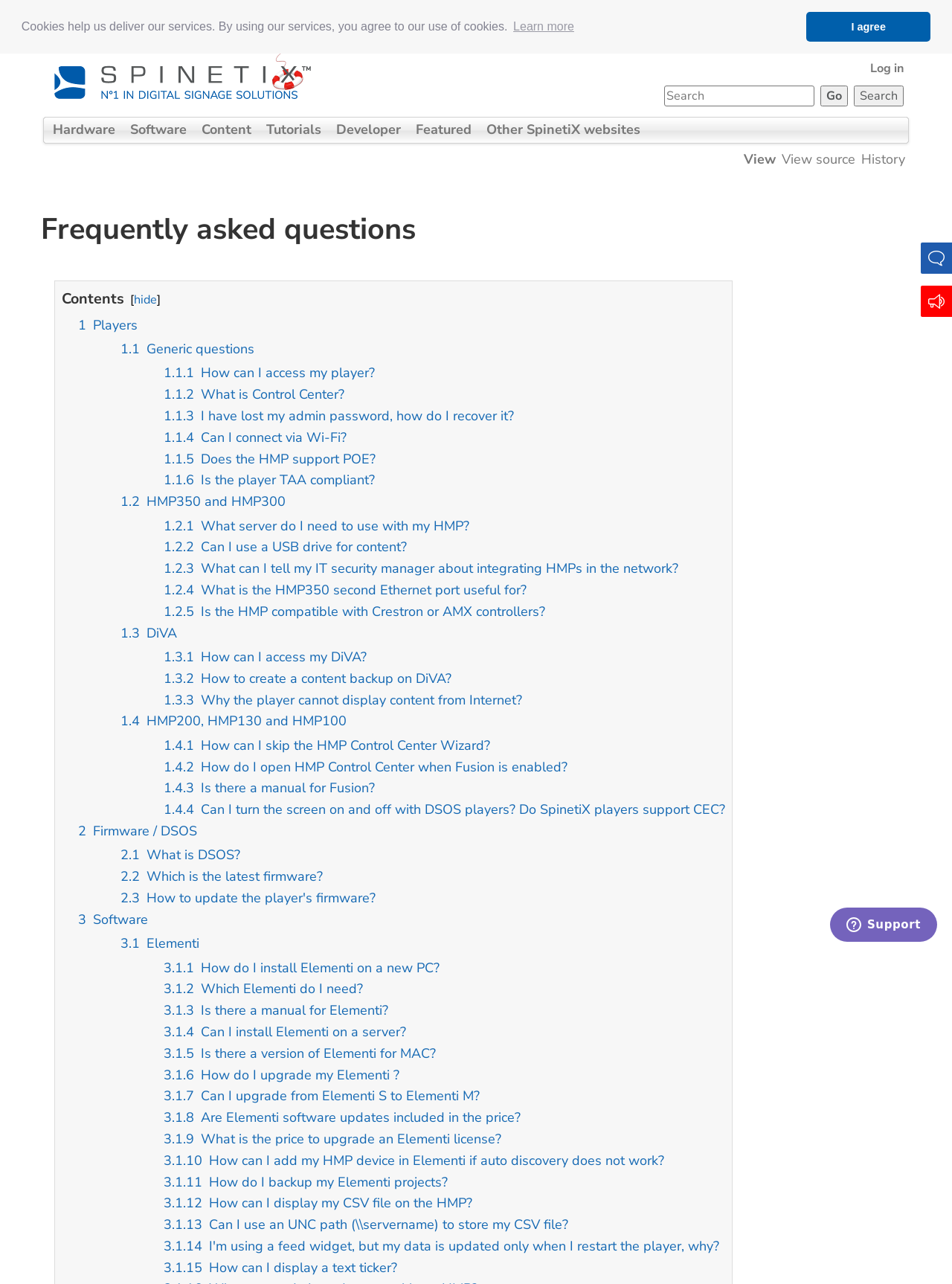Refer to the image and offer a detailed explanation in response to the question: How do I upgrade my Elementi?

The link '3.1.6 How do I upgrade my Elementi?' is provided under the 'Frequently asked questions' section, which suggests that the answer to this question can be found by clicking on that link.